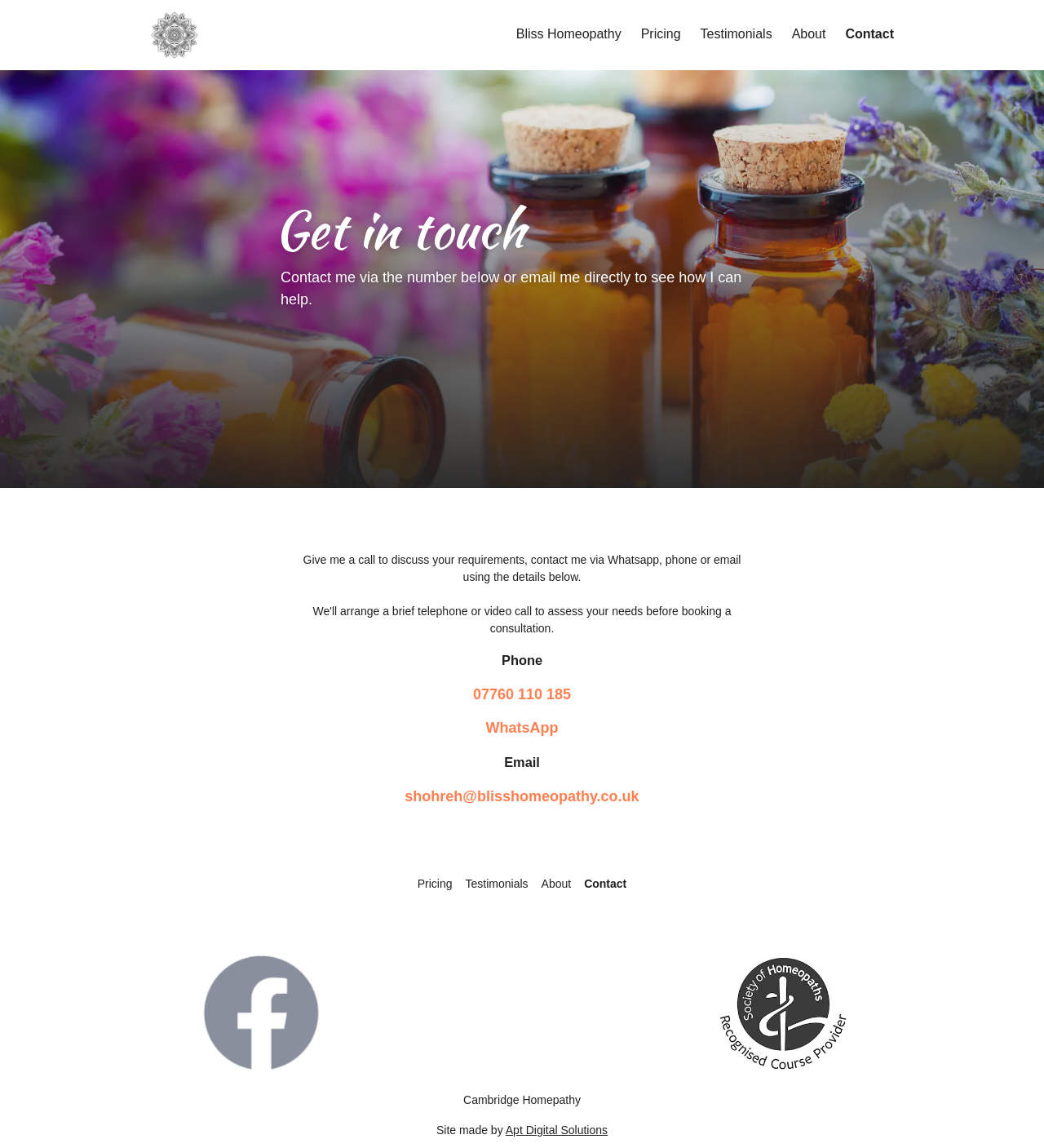Determine the bounding box coordinates (top-left x, top-left y, bottom-right x, bottom-right y) of the UI element described in the following text: Testimonials

[0.665, 0.0, 0.746, 0.06]